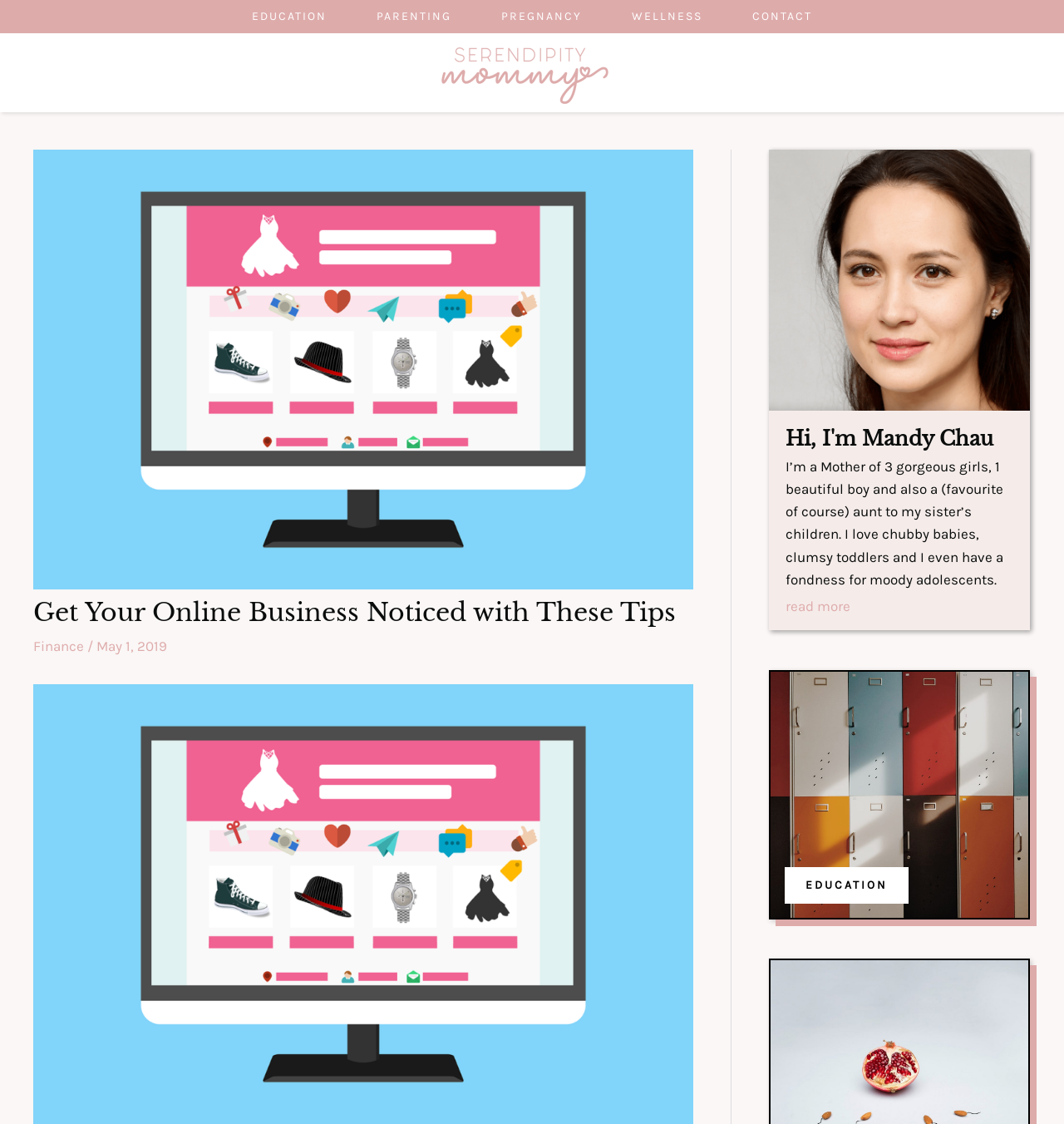Identify the bounding box coordinates for the region of the element that should be clicked to carry out the instruction: "Click the '10Gtek - Optical Module and Twinax Cable for Data Center and Super Computing Solutions' link". The bounding box coordinates should be four float numbers between 0 and 1, i.e., [left, top, right, bottom].

None